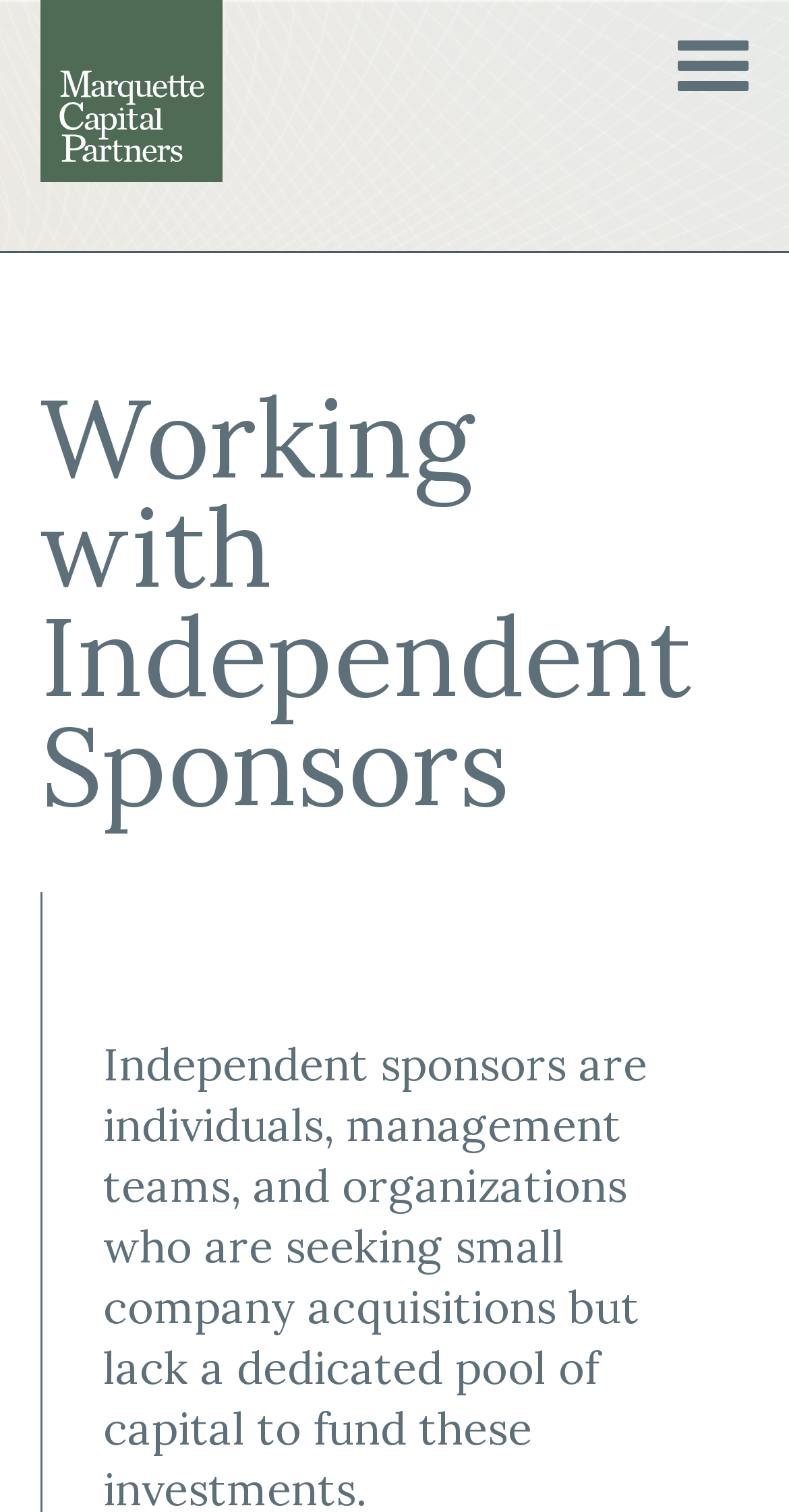Provide the bounding box coordinates, formatted as (top-left x, top-left y, bottom-right x, bottom-right y), with all values being floating point numbers between 0 and 1. Identify the bounding box of the UI element that matches the description: Marquette Capital Partners

[0.051, 0.0, 0.282, 0.12]